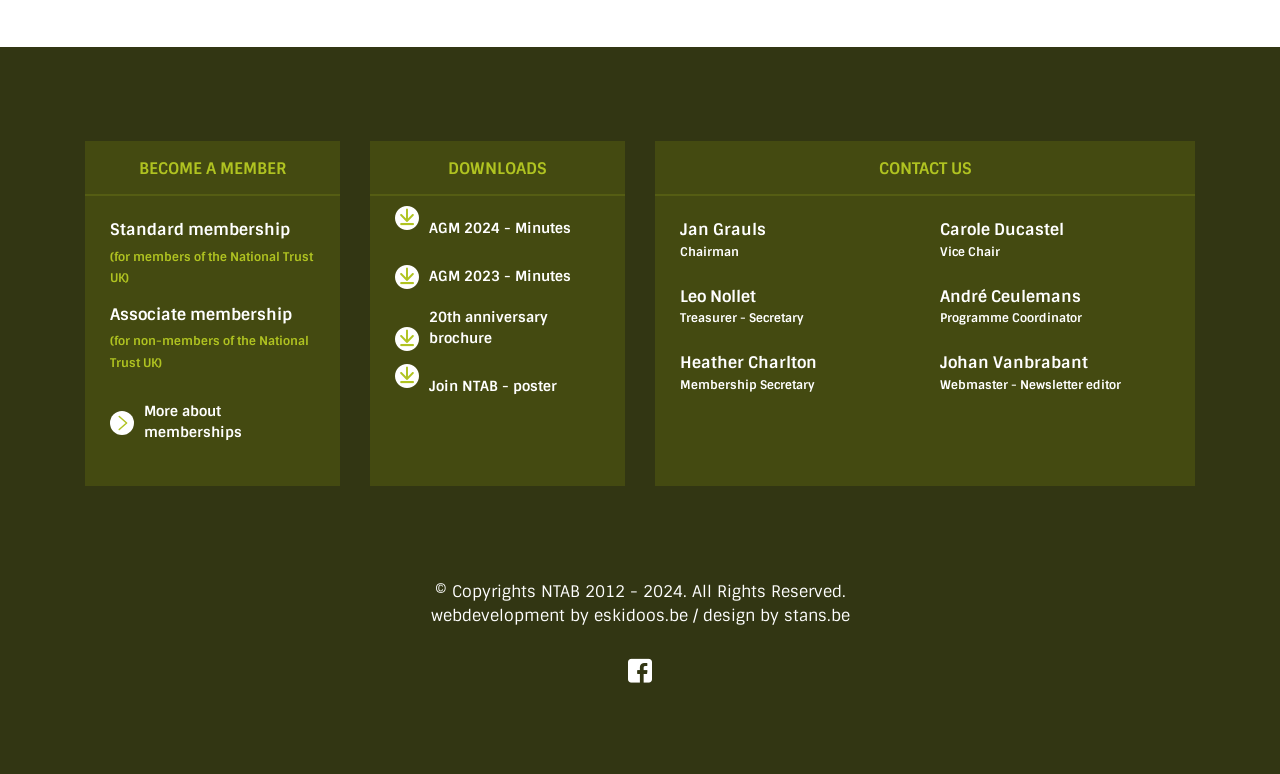What is the title of the 20th anniversary brochure?
Please provide a comprehensive answer based on the contents of the image.

This answer can be obtained by looking at the downloads section where there is a link to '20th anniversary brochure'.